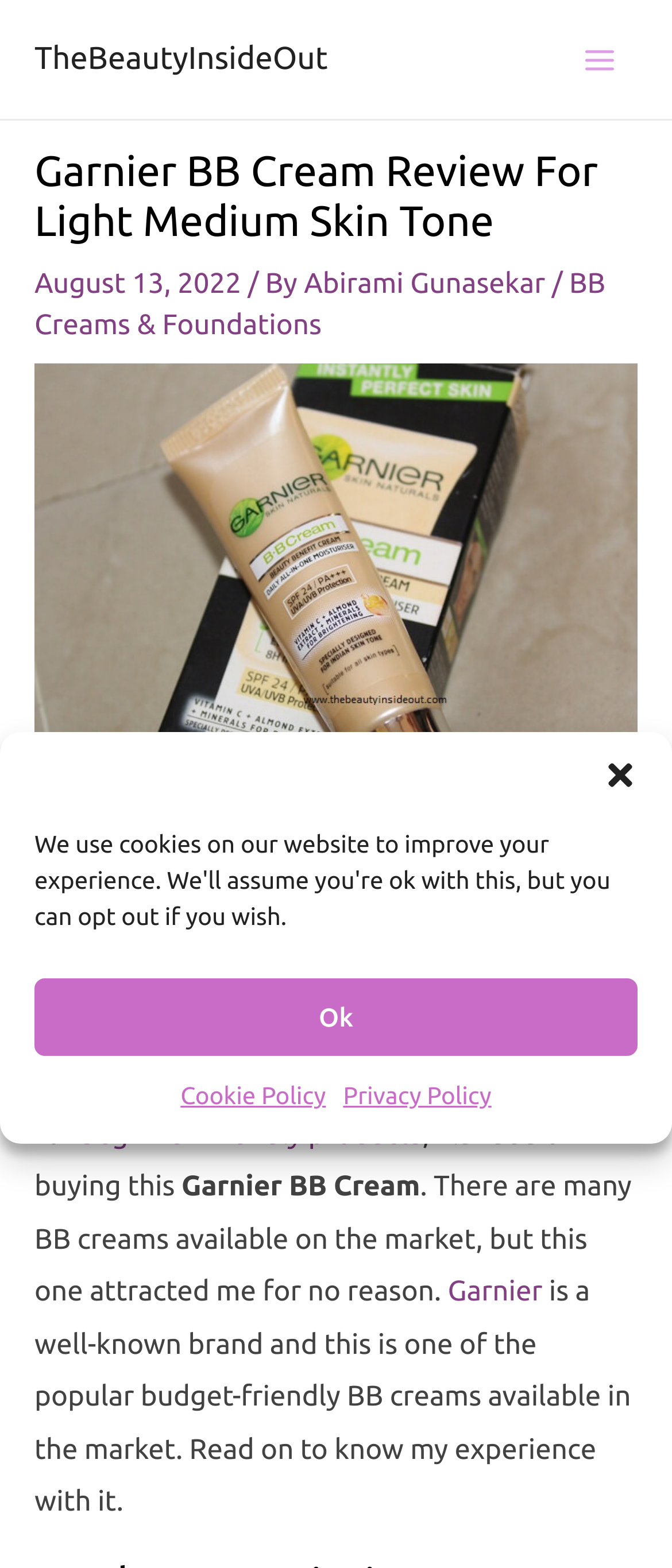Articulate a complete and detailed caption of the webpage elements.

This webpage is a review of the Garnier BB Cream for light to medium skin tone. At the top of the page, there is a dialog box for managing cookie consent, which can be closed or accepted with the "Ok" button. Below this, there is a link to "TheBeautyInsideOut" and a button to access the main menu.

The main content of the page is divided into sections. At the top, there is a header section with a heading that reads "Garnier BB Cream Review For Light Medium Skin Tone" and a subheading with the date "August 13, 2022" and the author's name "Abirami Gunasekar". Below this, there is a link to the category "BB Creams & Foundations".

To the right of the header section, there is an image of the Garnier BB Cream product. Below this, there is a section of text that describes the author's experience with makeup and how they started collecting beginner-friendly products, including the Garnier BB Cream. The text also mentions that the author was attracted to this product despite there being many other BB creams available on the market.

Throughout the text, there are links to related topics, such as "beginner-friendly products" and the brand "Garnier". The text concludes by stating that the author will share their experience with the product. Overall, the webpage is a personal review of the Garnier BB Cream, with a focus on the author's experience and opinions.